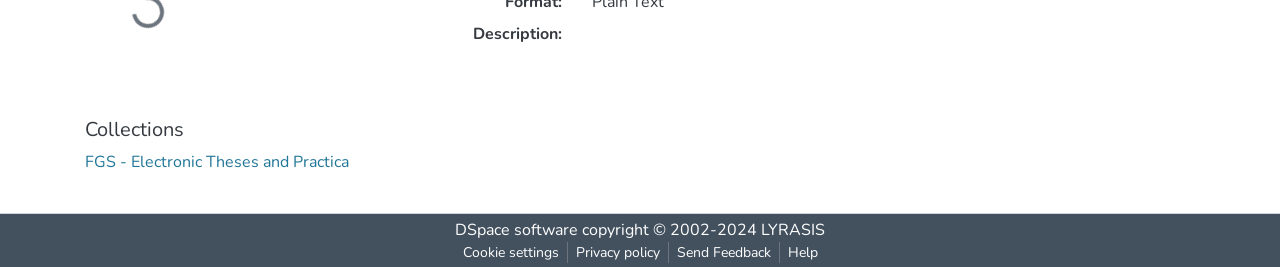Carefully examine the image and provide an in-depth answer to the question: What is the title of the collections section?

I determined the title of the collections section by looking at the heading element with the text 'Collections' at coordinates [0.066, 0.44, 0.934, 0.53].